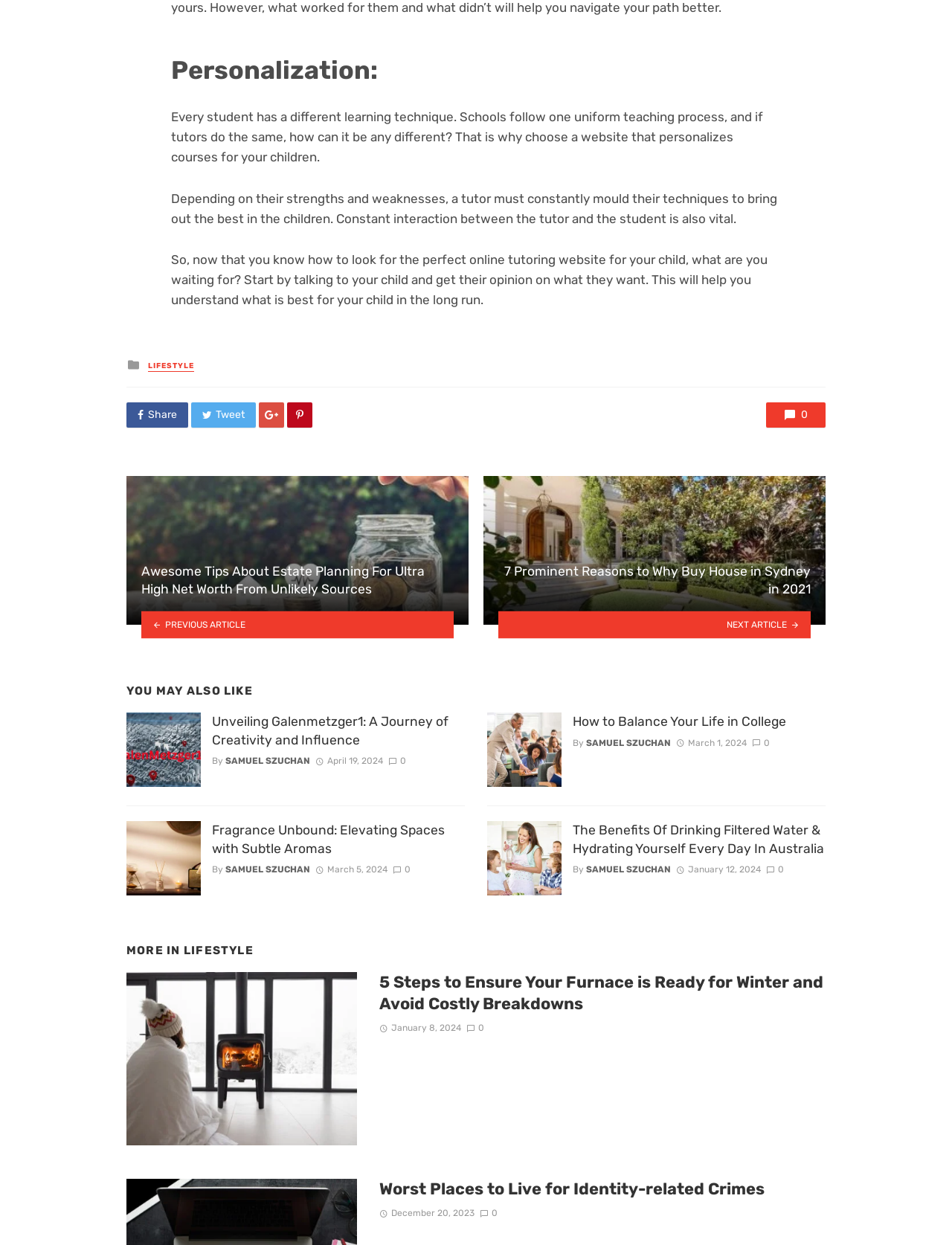Identify the bounding box coordinates of the area you need to click to perform the following instruction: "Read the article 'Unveiling Galenmetzger1: A Journey of Creativity and Influence'".

[0.133, 0.572, 0.211, 0.632]